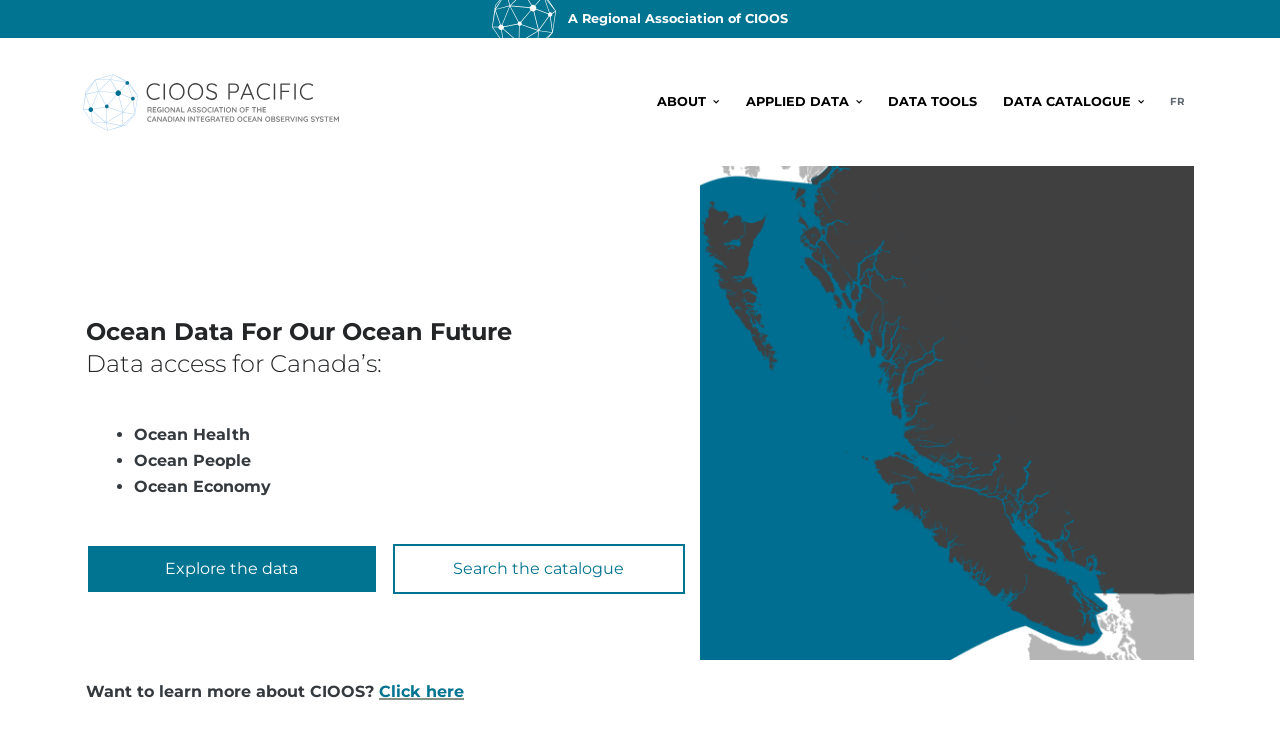With reference to the screenshot, provide a detailed response to the question below:
What is the name of the regional association?

The answer can be found by looking at the link 'A Regional Association of CIOOS' which is a child element of the complementary element with bounding box coordinates [0.444, 0.008, 0.616, 0.043].